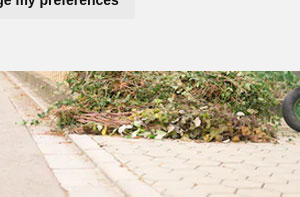What is the purpose of garden clearance services?
Please provide a comprehensive answer to the question based on the webpage screenshot.

The caption highlights the importance of professional removal of garden waste to maintain an organized and tidy outdoor space, implying that the primary purpose of garden clearance services is to keep the outdoor area clean and well-maintained.